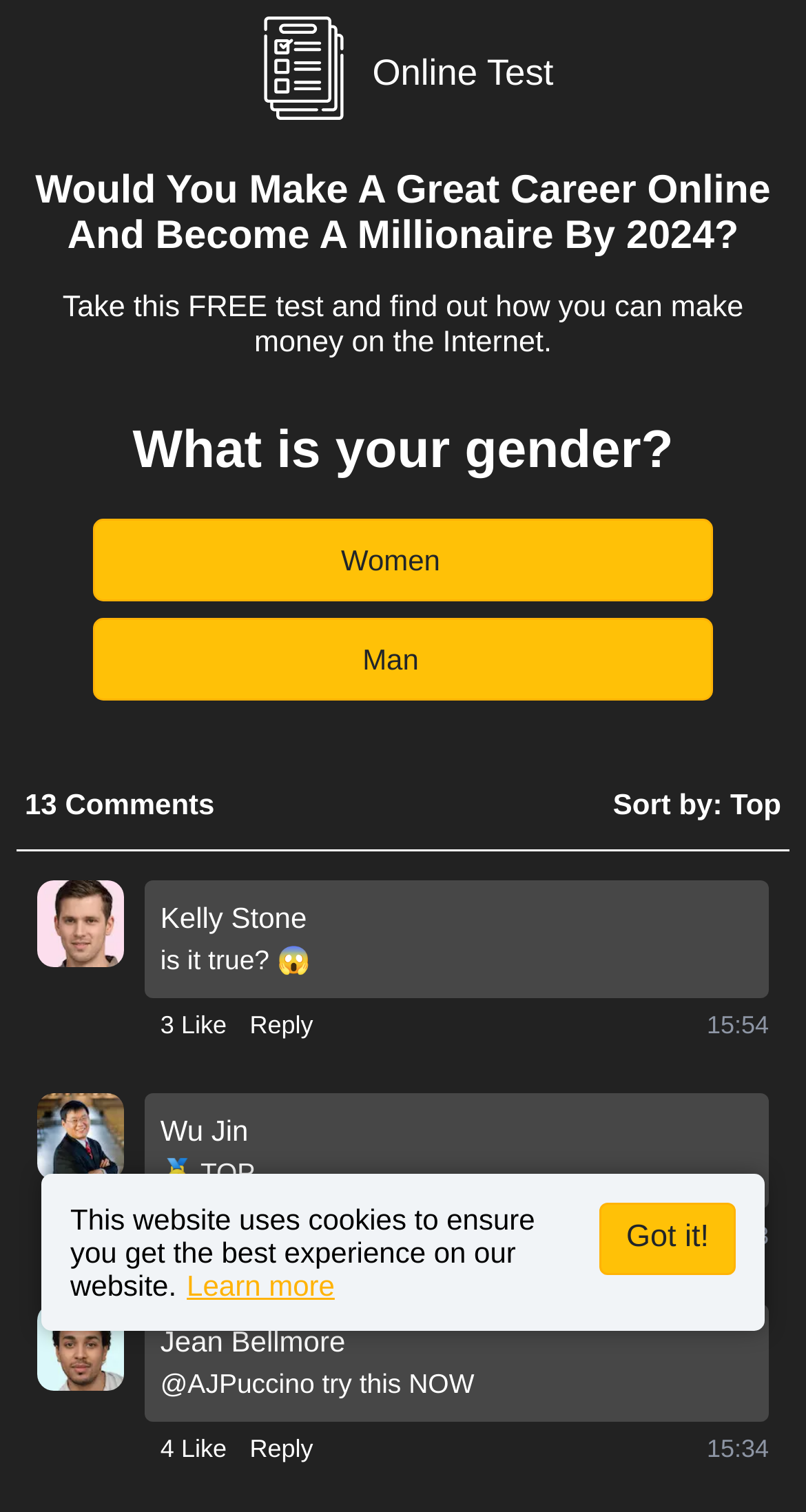Please identify the bounding box coordinates of the element's region that should be clicked to execute the following instruction: "Click the 'Women' button". The bounding box coordinates must be four float numbers between 0 and 1, i.e., [left, top, right, bottom].

[0.115, 0.343, 0.885, 0.398]